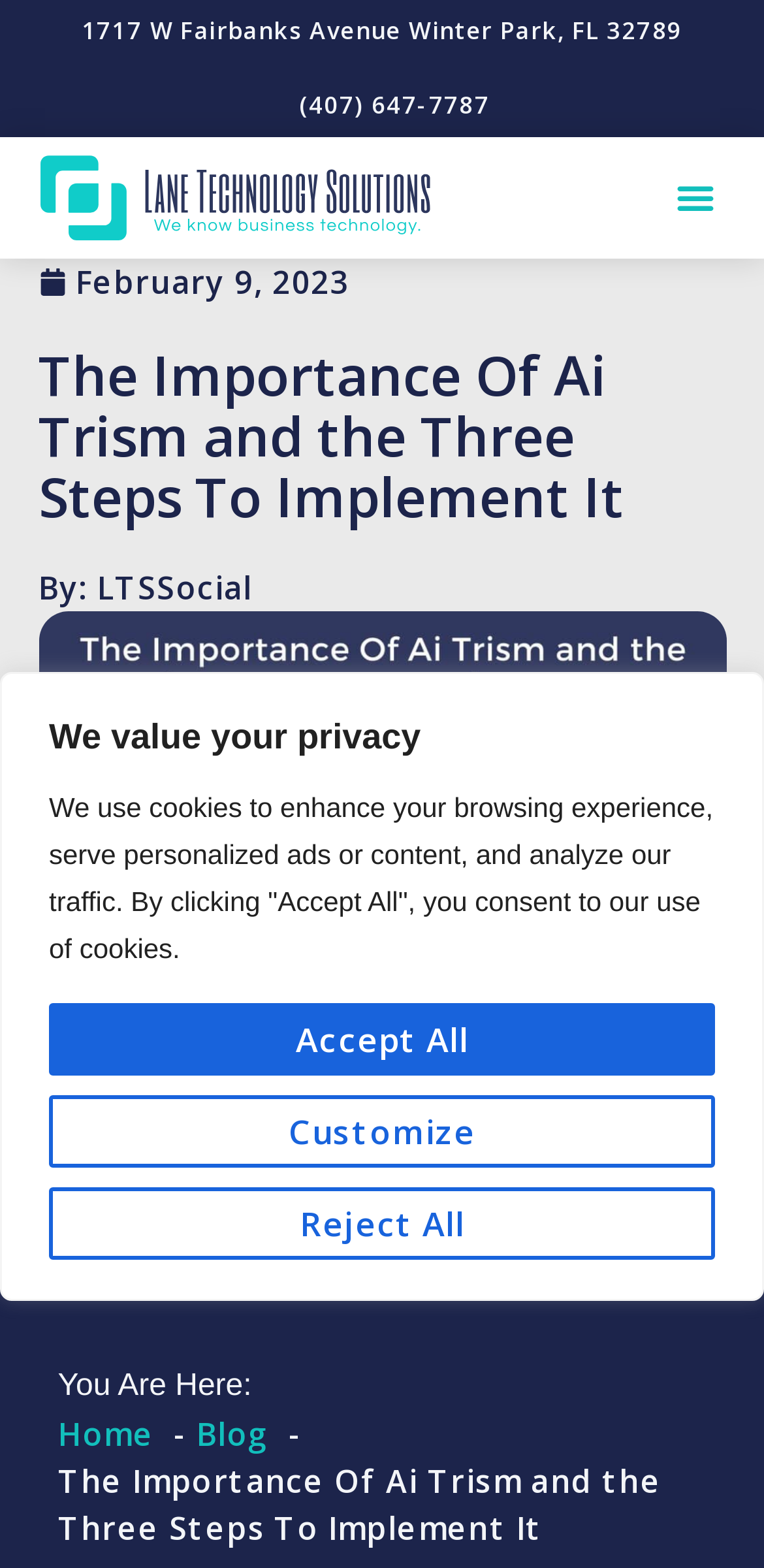Utilize the details in the image to give a detailed response to the question: What is the address of Lane Technology Solutions?

I found the address by looking at the static text element located at the top of the webpage, which contains the address '1717 W Fairbanks Avenue Winter Park, FL 32789'.